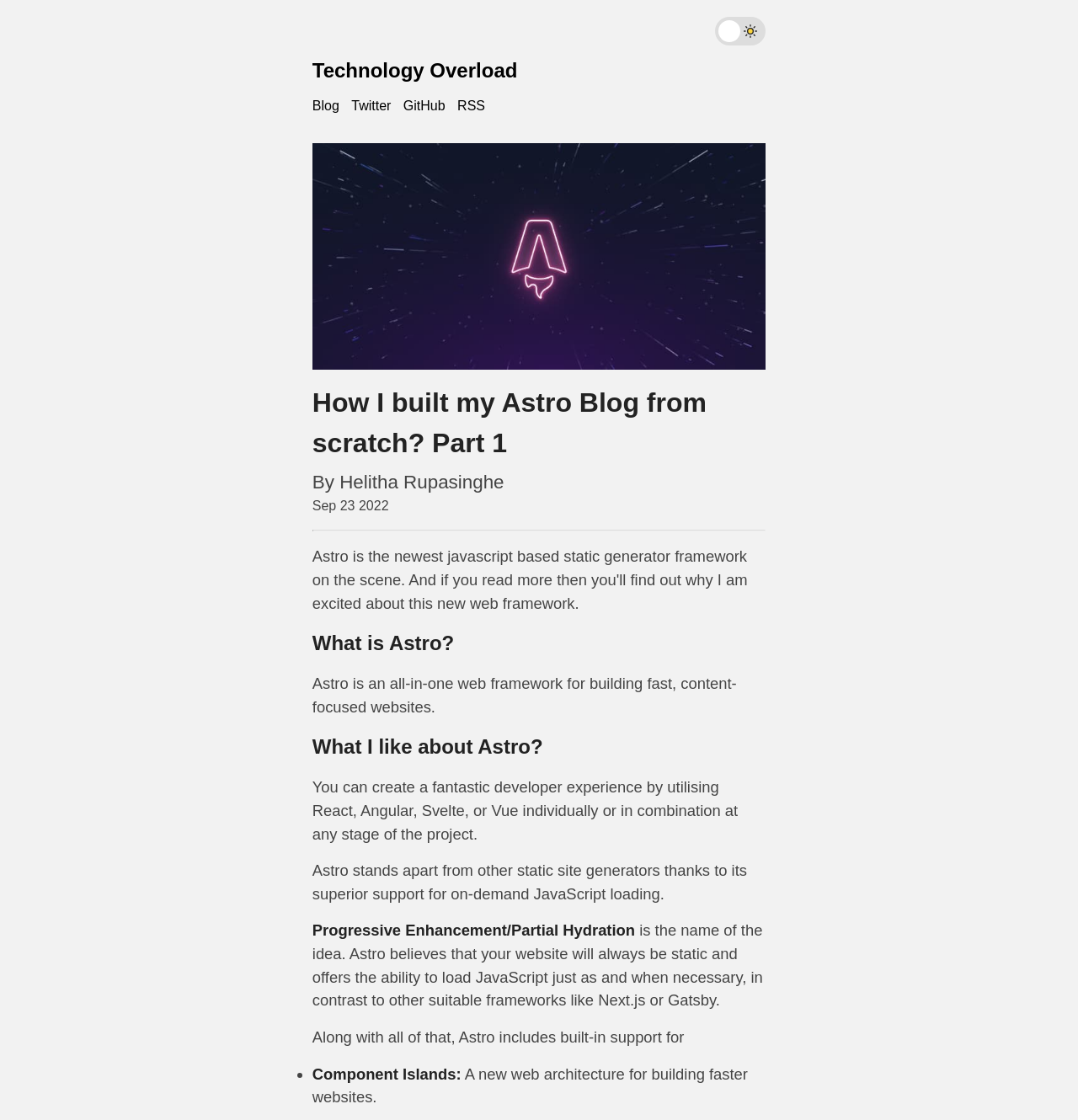Please analyze the image and give a detailed answer to the question:
What is the name of the web architecture mentioned in the blog post?

I found the name of the web architecture by looking at the list marker element that contains the static text 'Component Islands', which is described as a new web architecture for building faster websites.